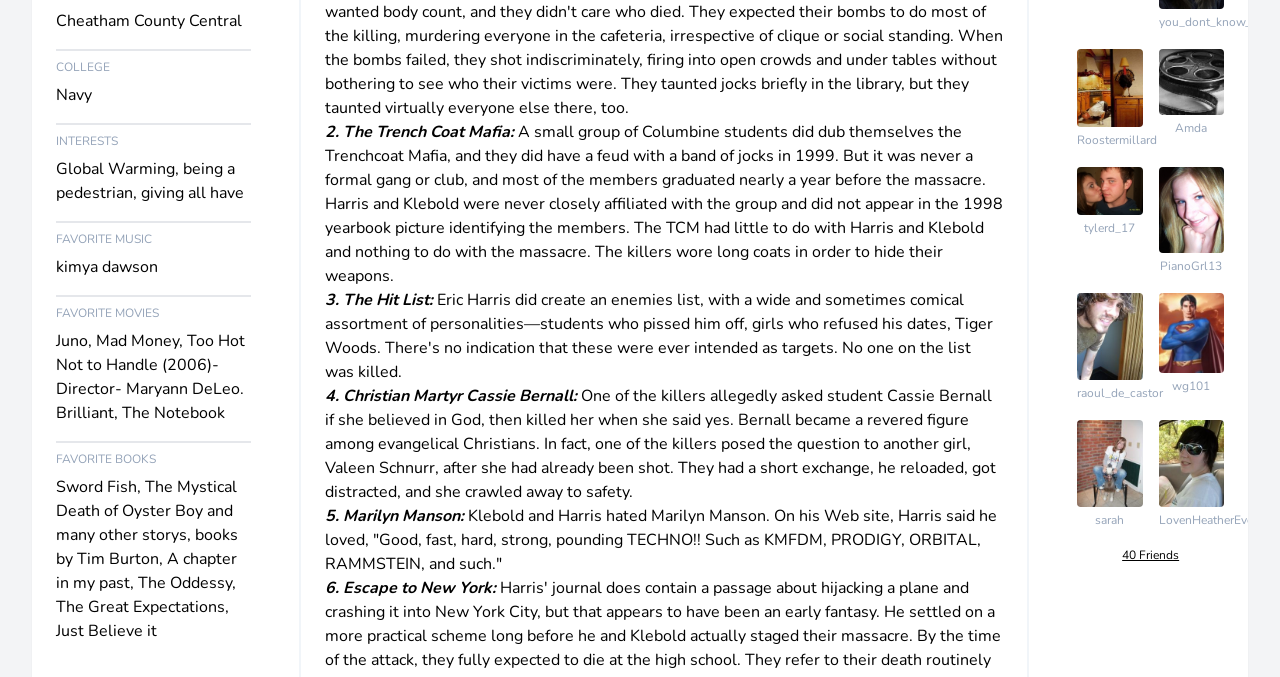Based on the element description books by Tim Burton, identify the bounding box coordinates for the UI element. The coordinates should be in the format (top-left x, top-left y, bottom-right x, bottom-right y) and within the 0 to 1 range.

[0.044, 0.775, 0.186, 0.843]